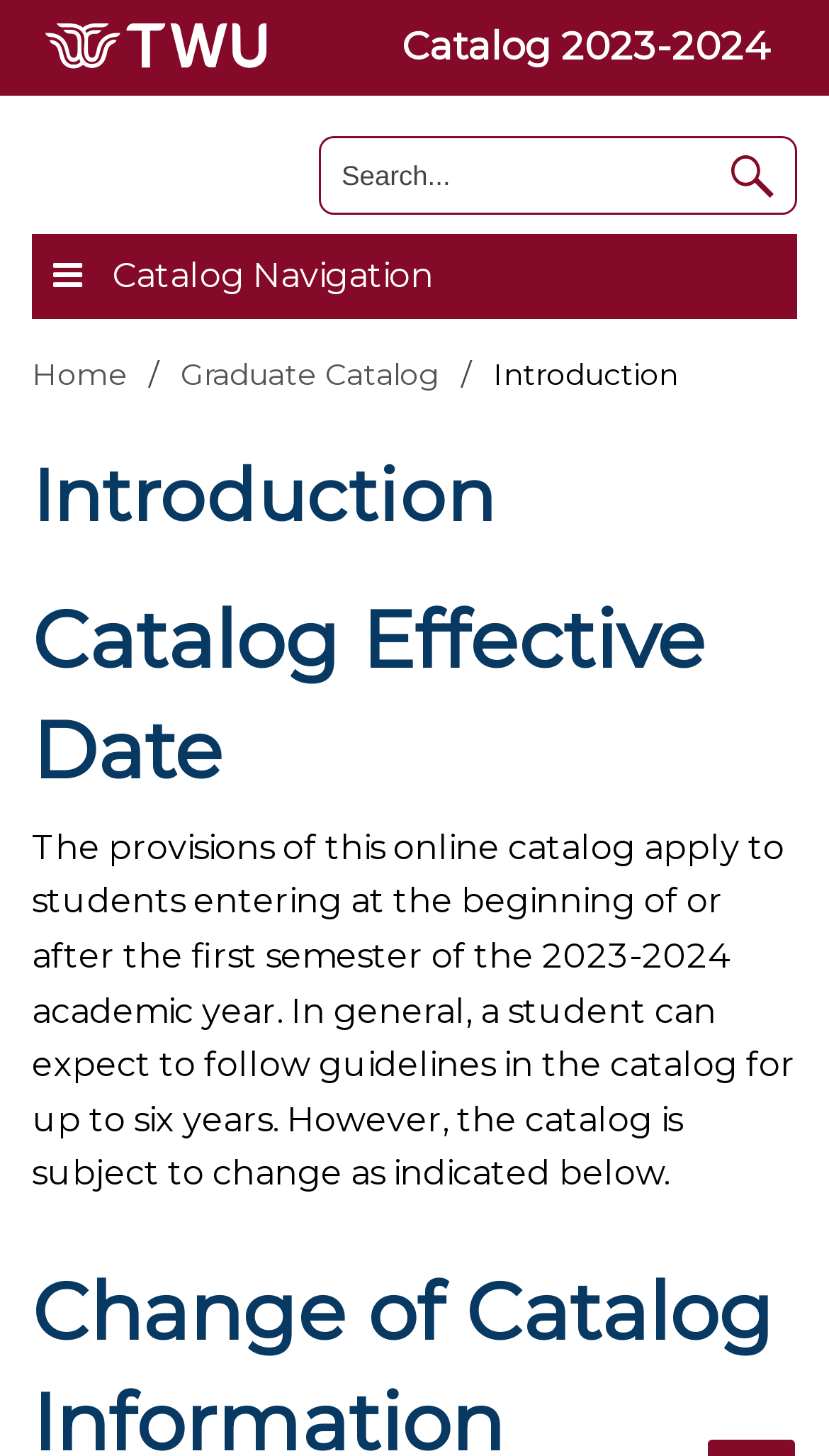What is the maximum number of years a student can follow the catalog?
Look at the webpage screenshot and answer the question with a detailed explanation.

According to the StaticText element, a student can expect to follow the guidelines in the catalog for up to six years, although the catalog is subject to change as indicated below.